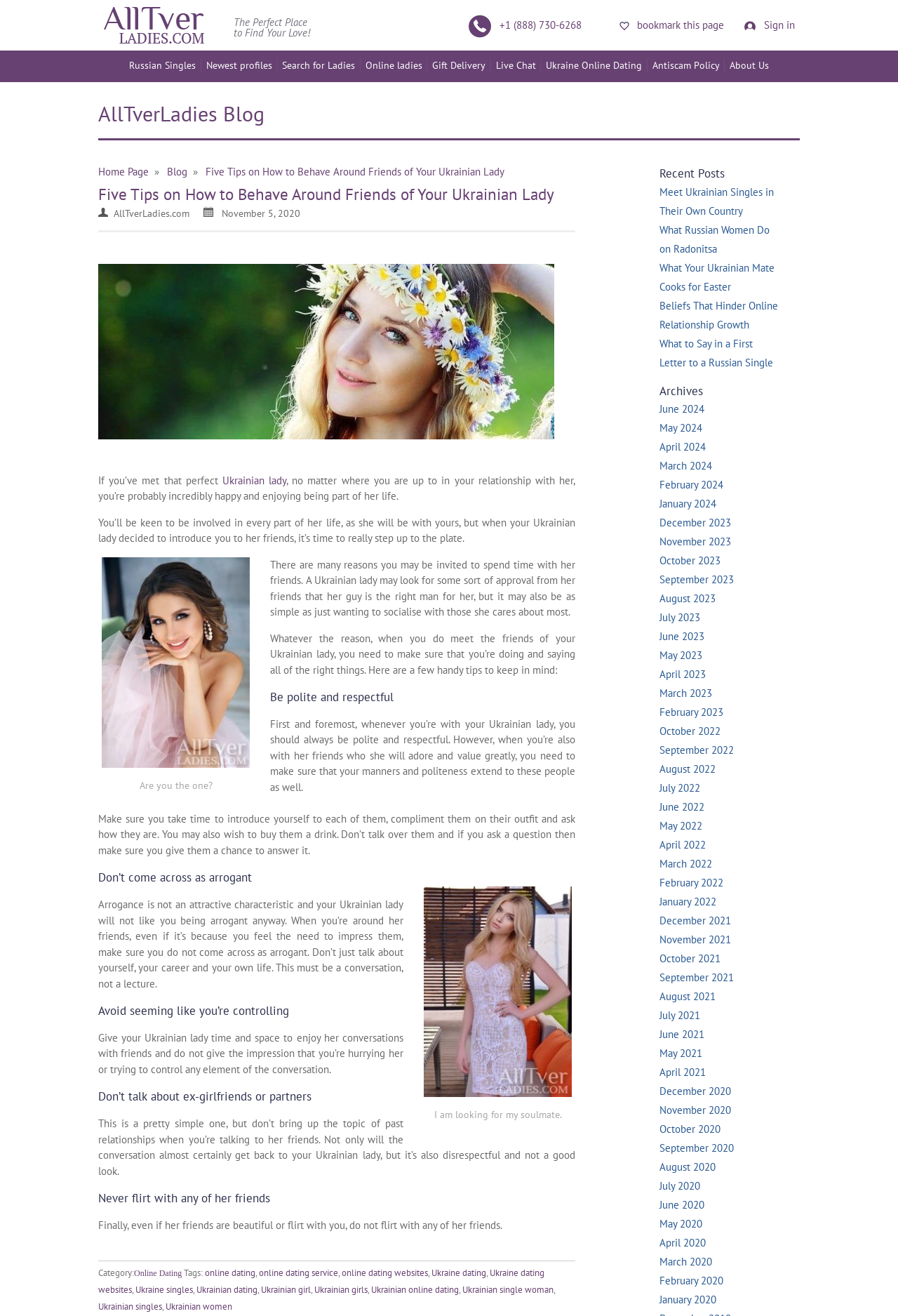From the webpage screenshot, predict the bounding box of the UI element that matches this description: "Blog".

[0.186, 0.125, 0.209, 0.135]